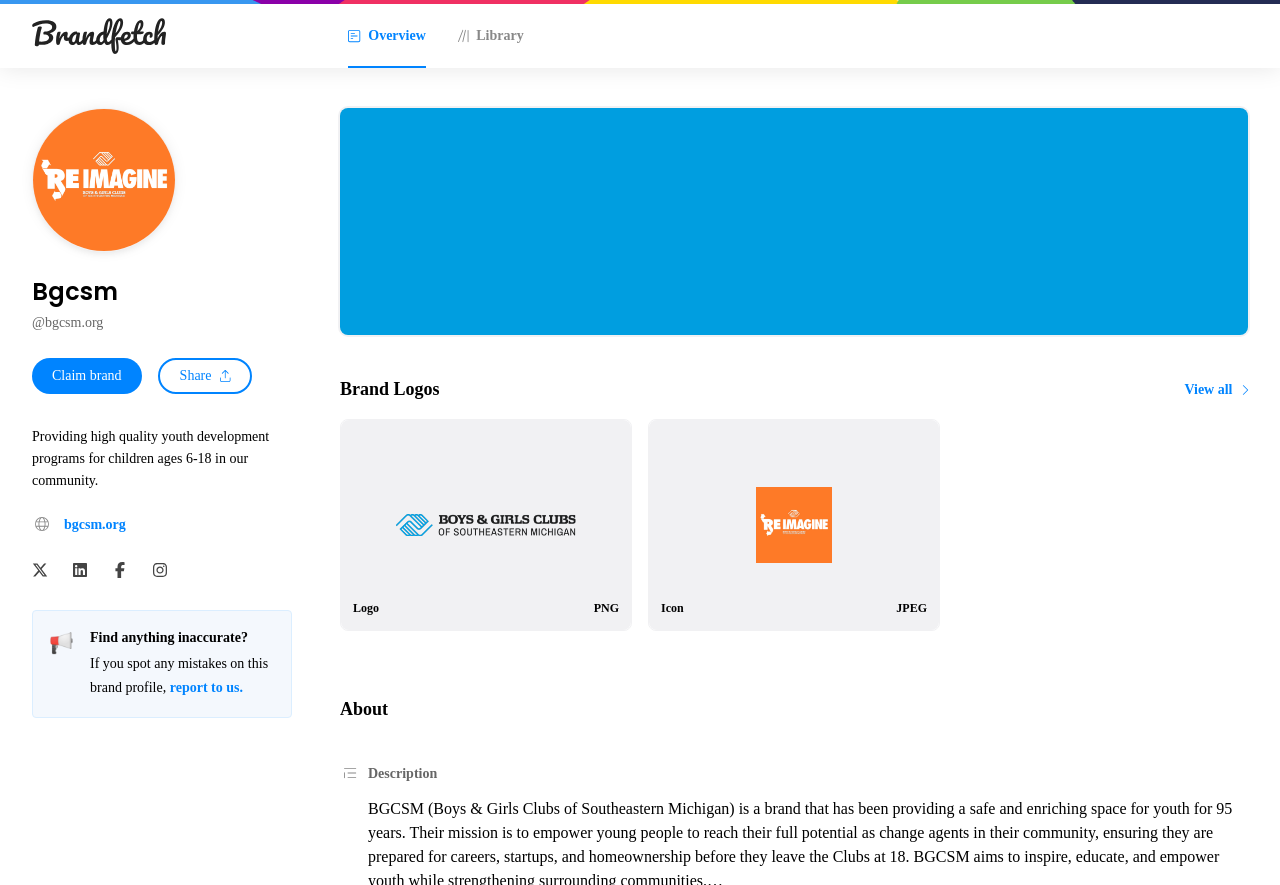What is the purpose of the brand?
Provide a comprehensive and detailed answer to the question.

The purpose of the brand is obtained from the static text element 'Providing high quality youth development programs for children ages 6-18 in our community.' located in the about section, which describes the brand's mission and purpose.